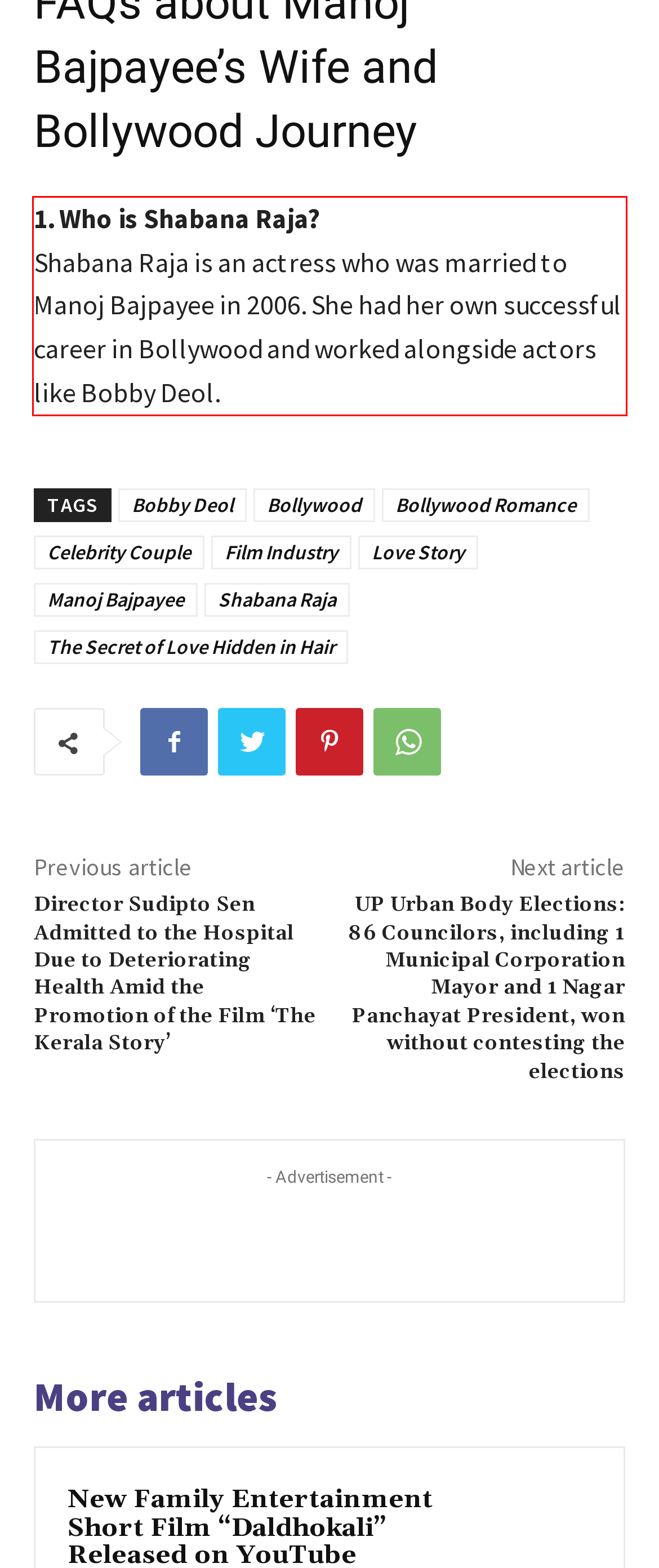From the provided screenshot, extract the text content that is enclosed within the red bounding box.

1. Who is Shabana Raja? Shabana Raja is an actress who was married to Manoj Bajpayee in 2006. She had her own successful career in Bollywood and worked alongside actors like Bobby Deol.